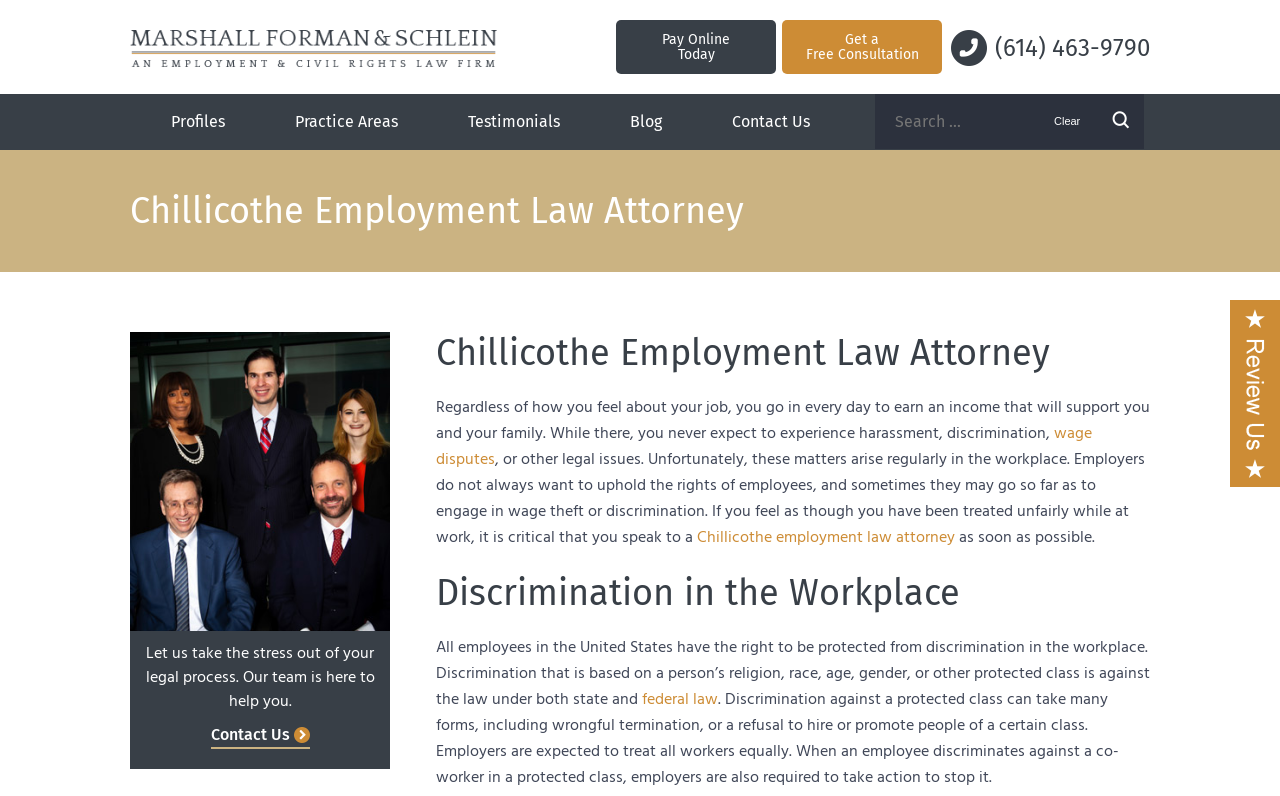Pinpoint the bounding box coordinates for the area that should be clicked to perform the following instruction: "View the Maryland State Colonization Society Overview".

None